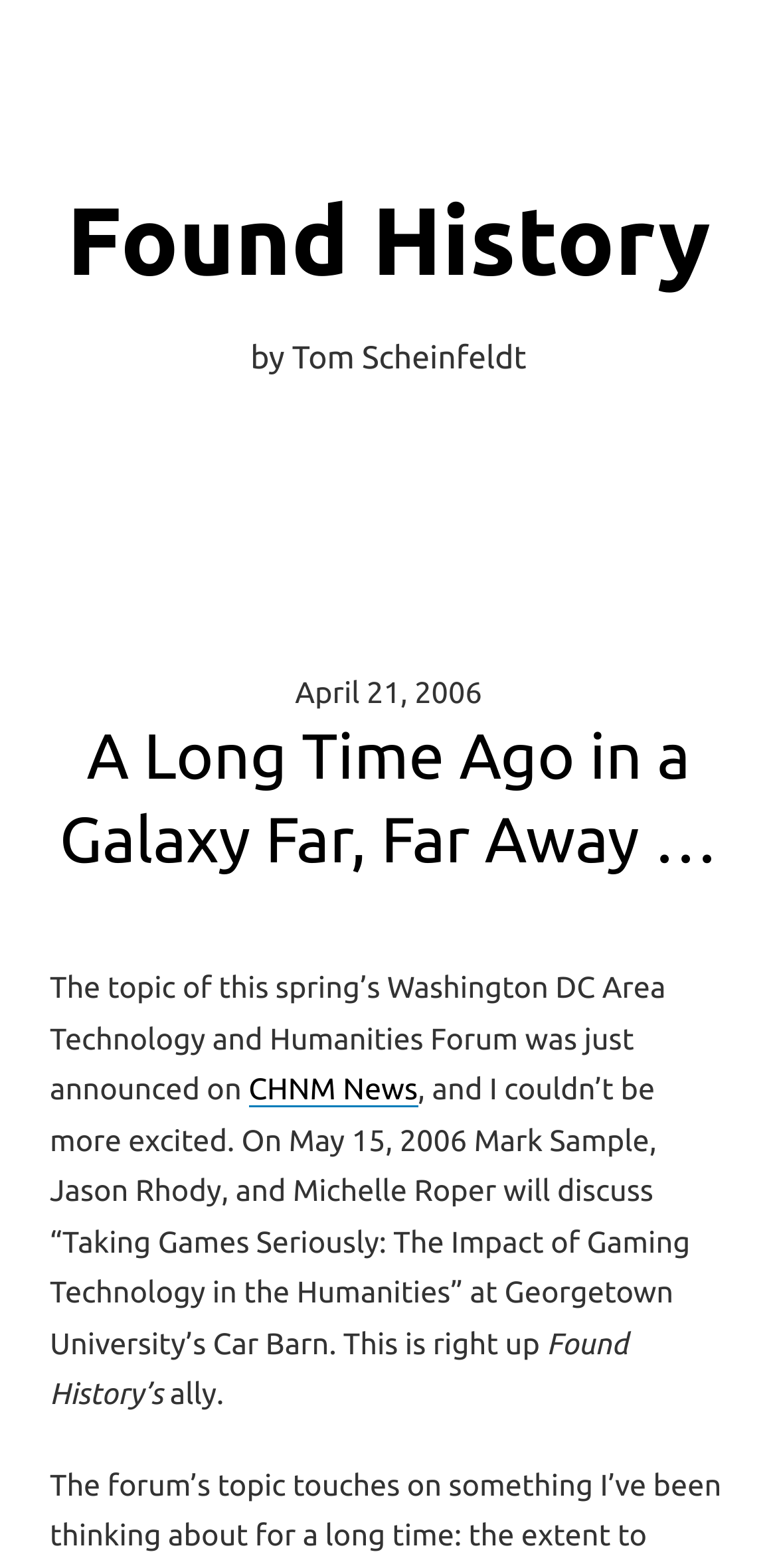Give a one-word or short phrase answer to this question: 
What is the topic of discussion at the Washington DC Area Technology and Humanities Forum?

Taking Games Seriously